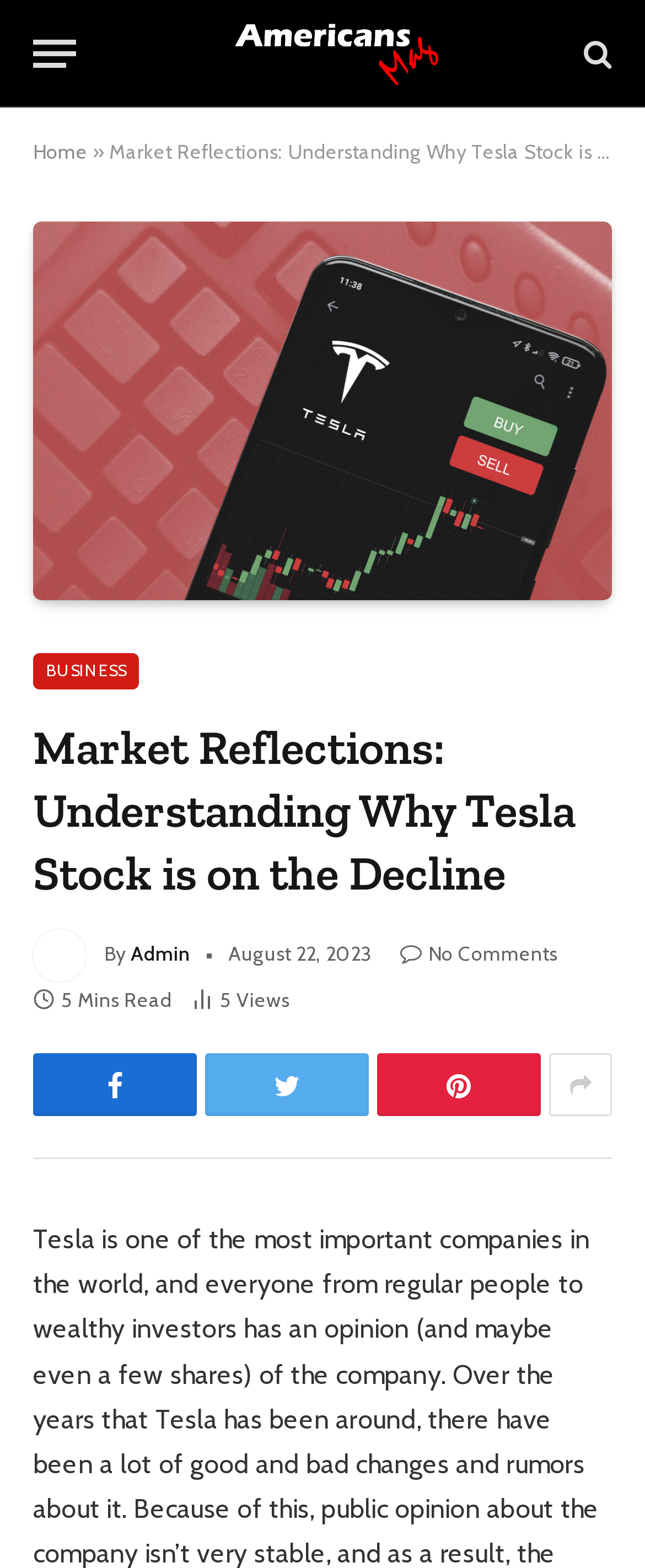Locate the bounding box coordinates of the element to click to perform the following action: 'Read the article about Tesla stock decline'. The coordinates should be given as four float values between 0 and 1, in the form of [left, top, right, bottom].

[0.051, 0.458, 0.949, 0.577]